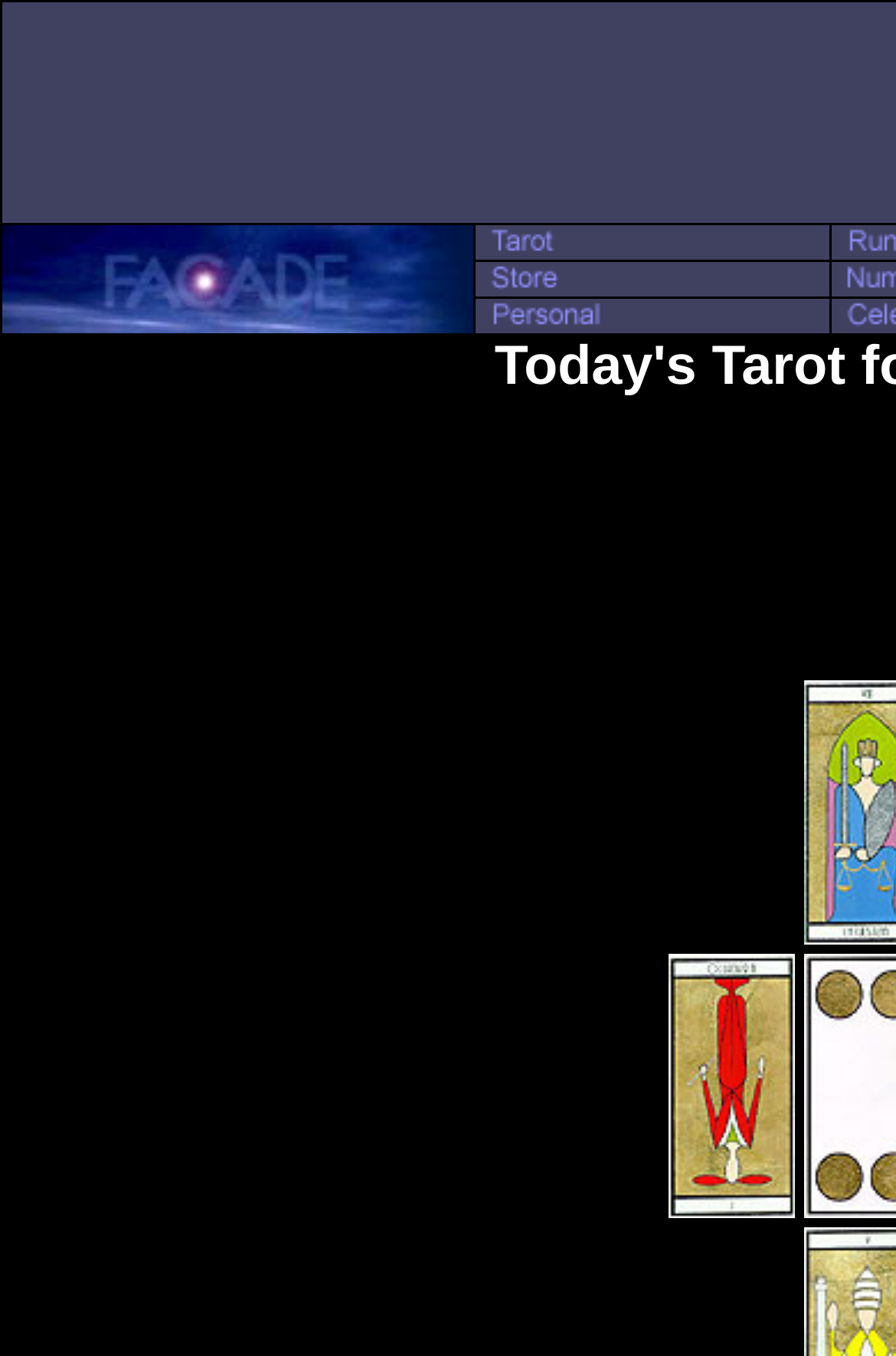What is the name of the person in the title?
From the screenshot, supply a one-word or short-phrase answer.

Stephen Colbert